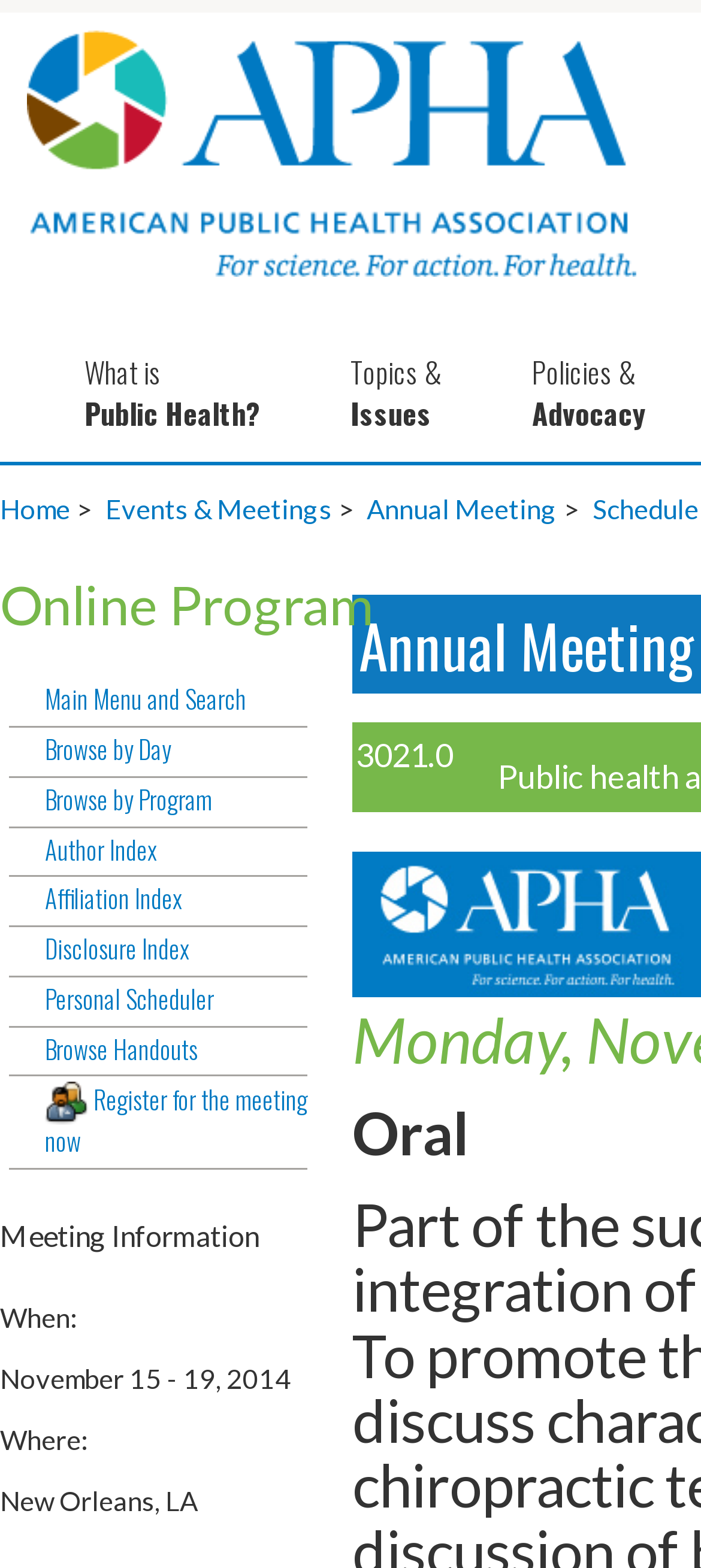Can you identify the bounding box coordinates of the clickable region needed to carry out this instruction: 'Click on the 'RESTORATION' link'? The coordinates should be four float numbers within the range of 0 to 1, stated as [left, top, right, bottom].

None